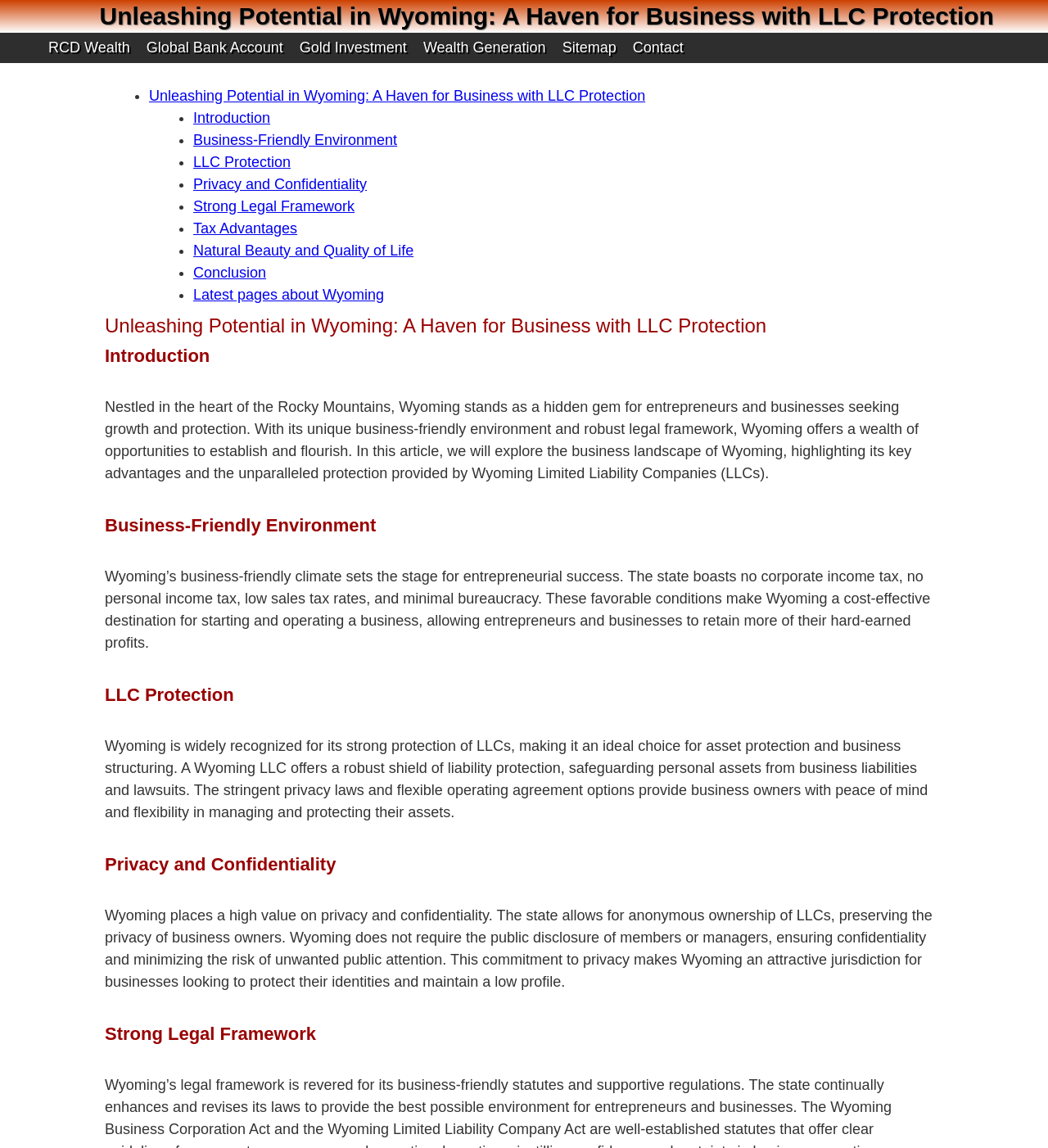Find the bounding box coordinates of the clickable element required to execute the following instruction: "Click on 'RCD Wealth' link". Provide the coordinates as four float numbers between 0 and 1, i.e., [left, top, right, bottom].

[0.042, 0.028, 0.128, 0.055]